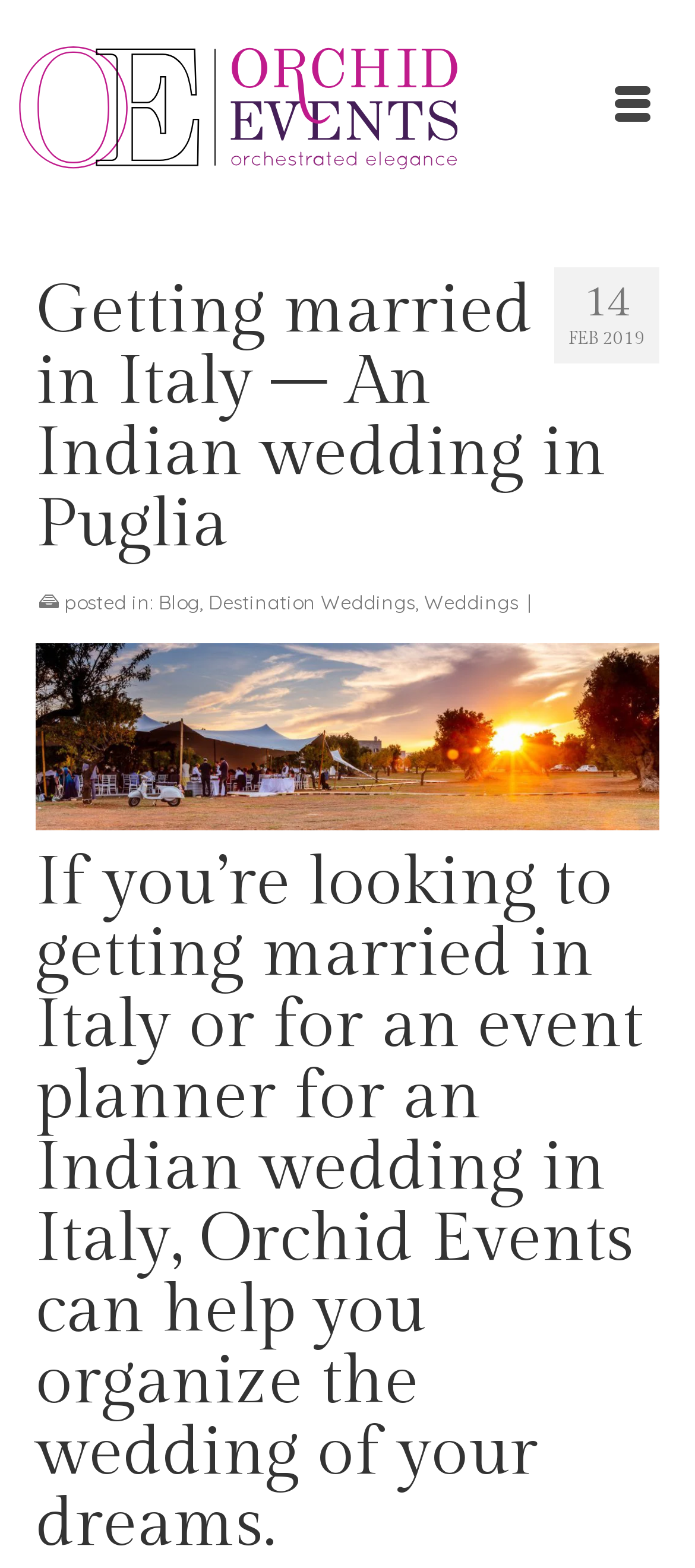Examine the screenshot and answer the question in as much detail as possible: How many categories are listed under the 'Menu' button?

When the 'Menu' button is clicked, it reveals a list of categories, including '14', 'FEB 2019', 'Blog', 'Destination Weddings', and 'Weddings', which totals 5 categories.